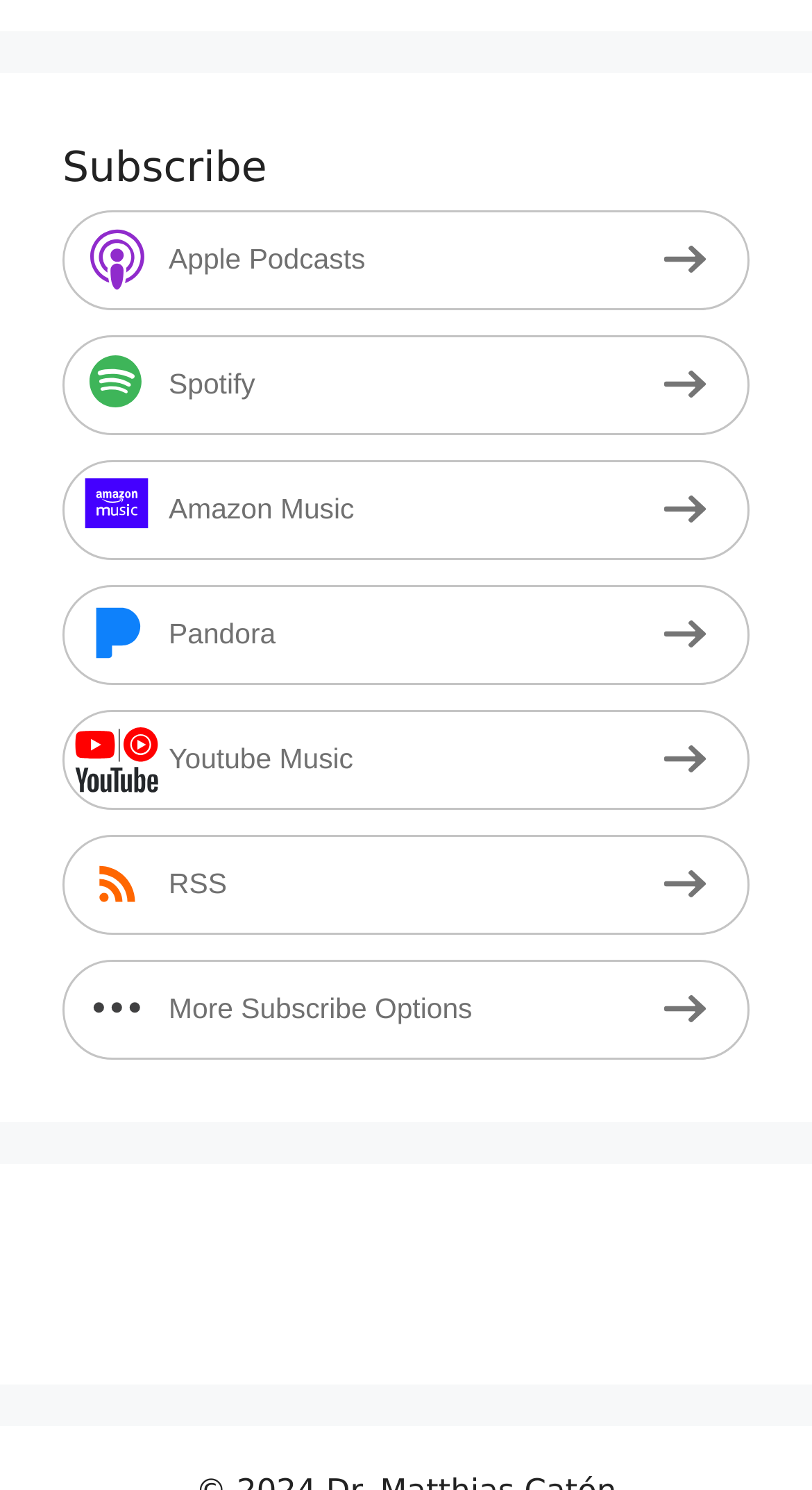Please give a succinct answer using a single word or phrase:
Is there a figure on the webpage?

Yes